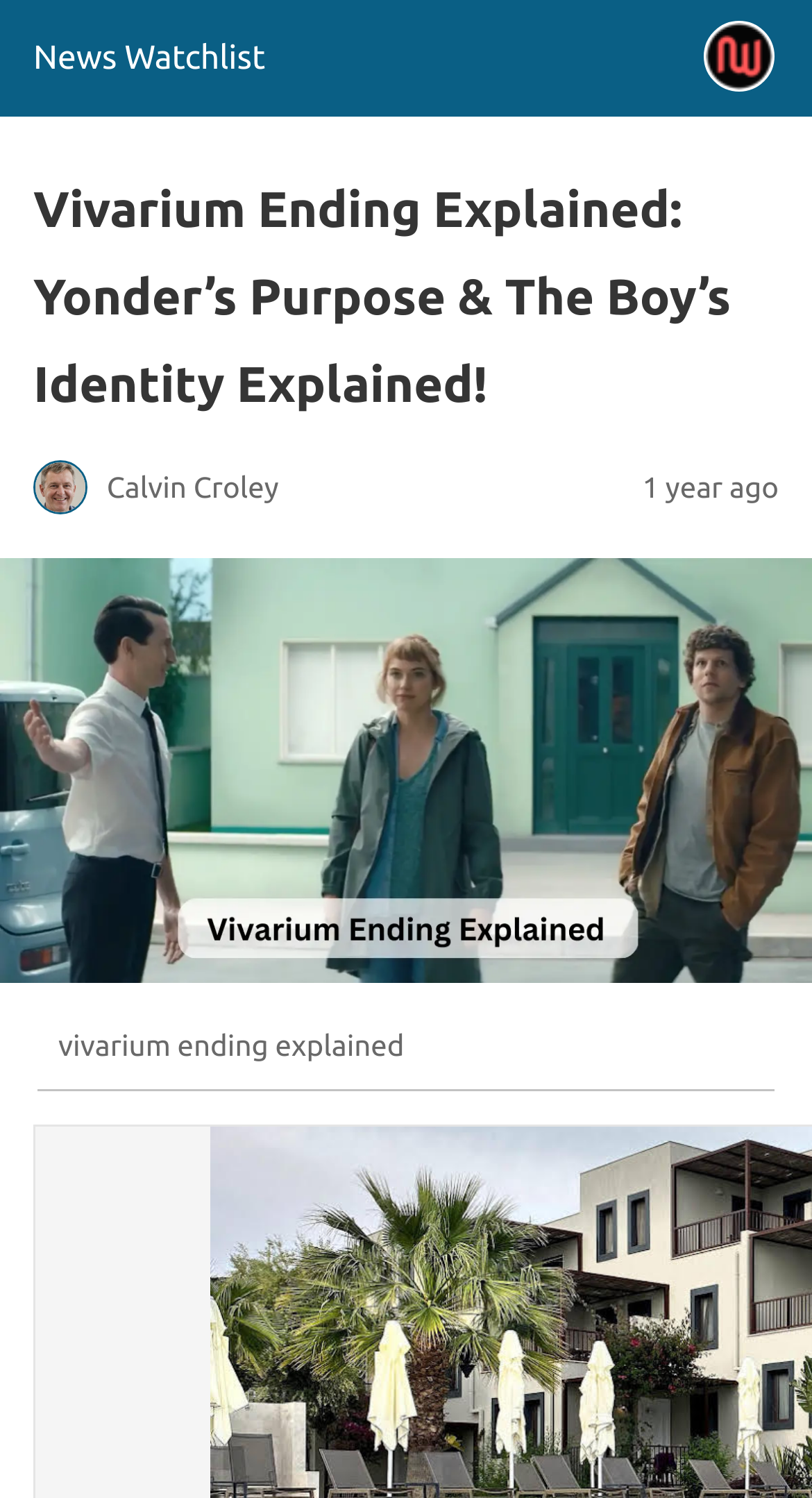Please find and provide the title of the webpage.

Vivarium Ending Explained: Yonder’s Purpose & The Boy’s Identity Explained!